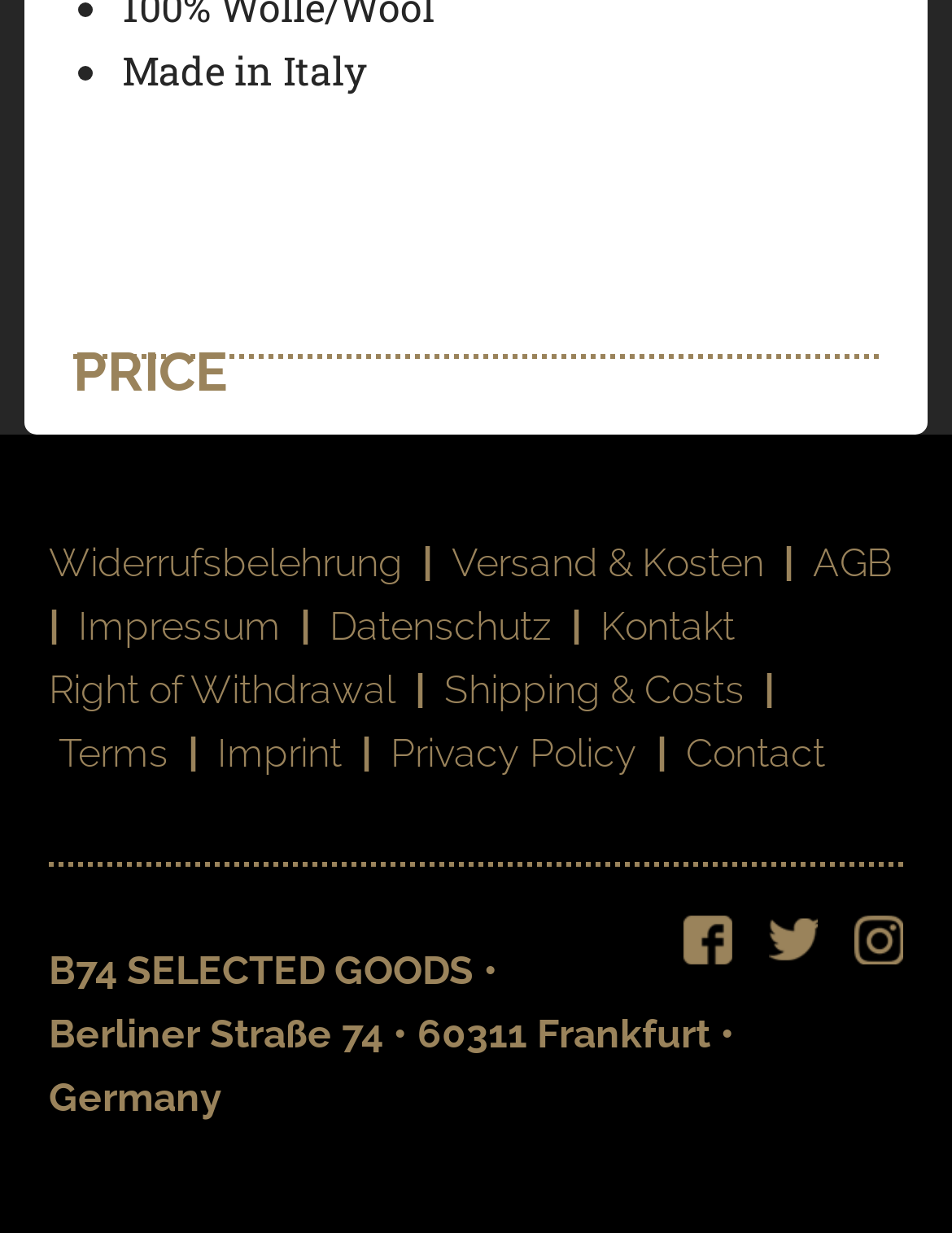Could you determine the bounding box coordinates of the clickable element to complete the instruction: "View terms and conditions"? Provide the coordinates as four float numbers between 0 and 1, i.e., [left, top, right, bottom].

[0.062, 0.592, 0.177, 0.63]